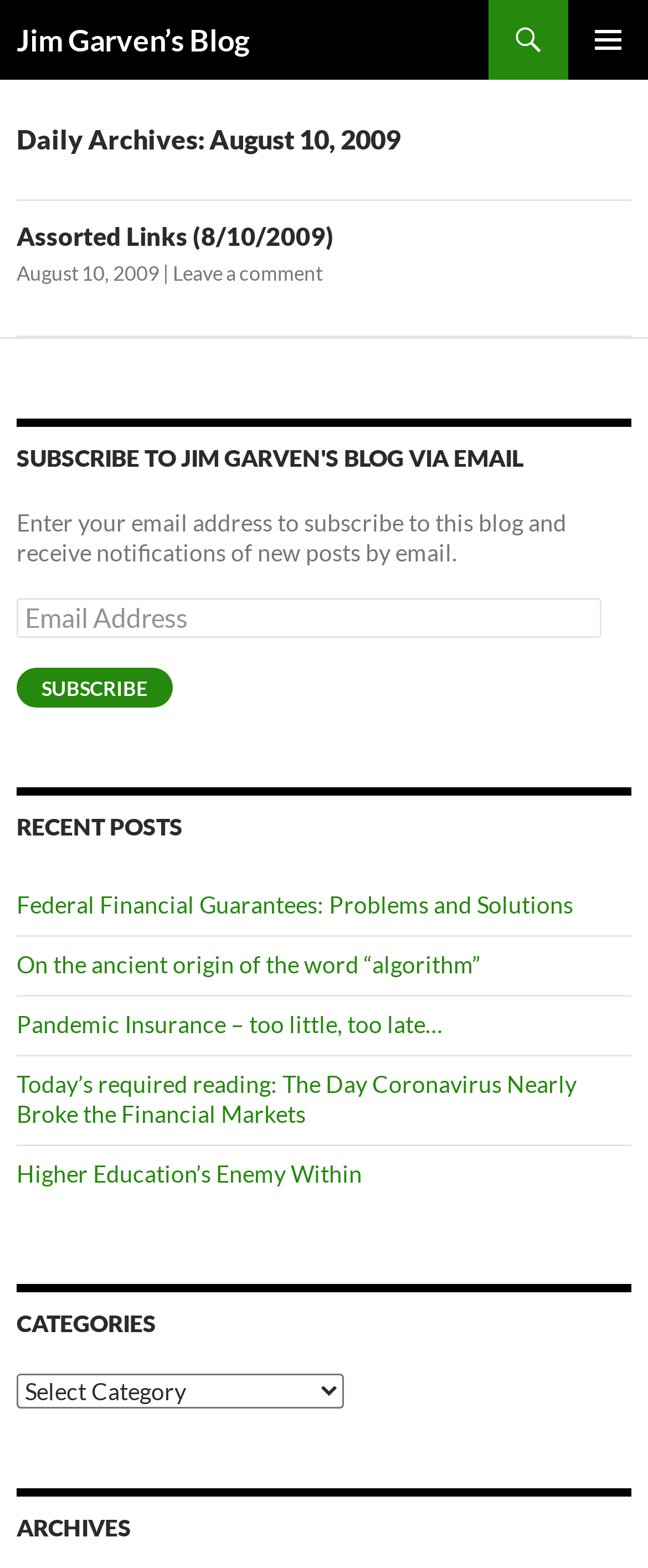What is the purpose of the textbox?
Give a thorough and detailed response to the question.

The textbox is located in the 'SUBSCRIBE TO JIM GARVEN'S BLOG VIA EMAIL' section, and it is labeled as 'Email Address', indicating that it is used to enter an email address to subscribe to the blog.